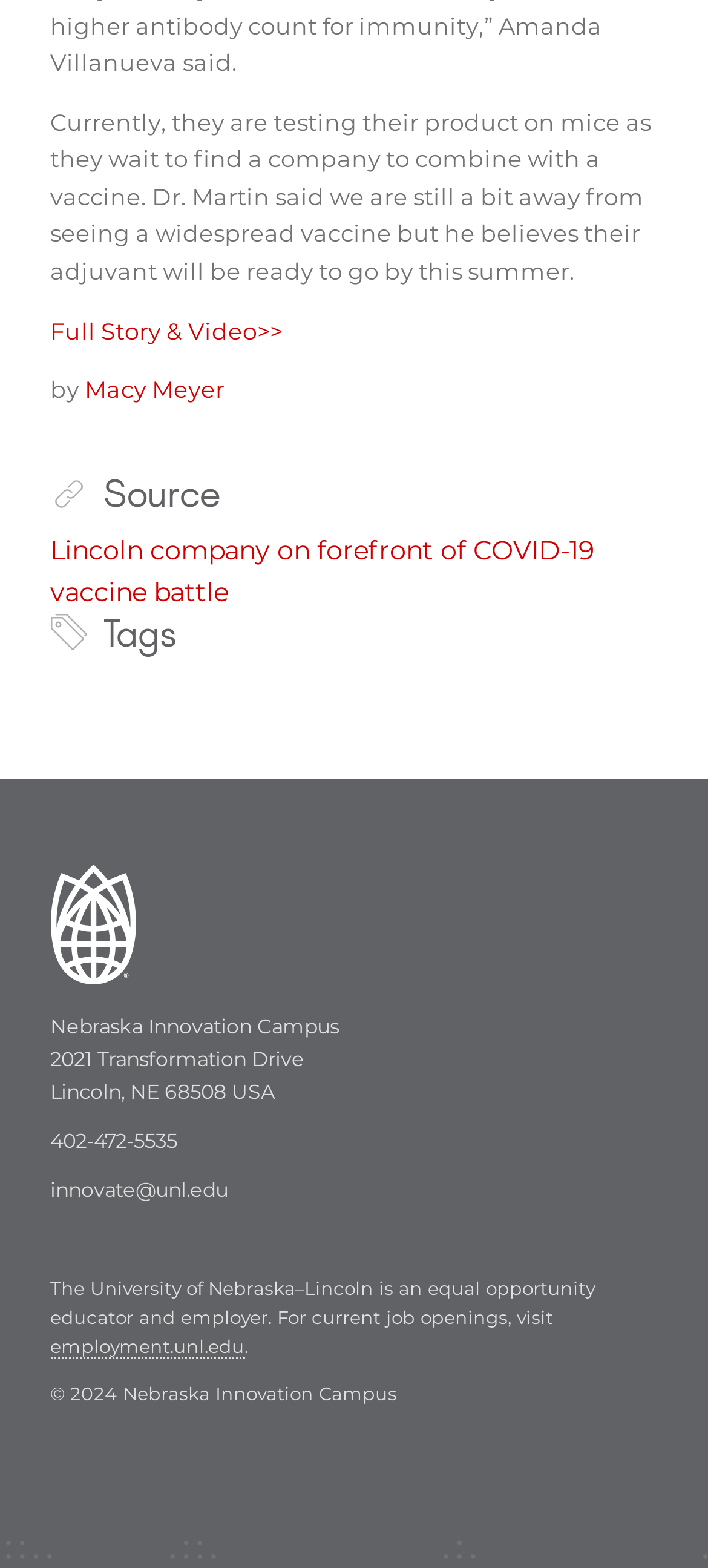What is the email address to contact for innovation?
Answer with a single word or phrase, using the screenshot for reference.

innovate@unl.edu